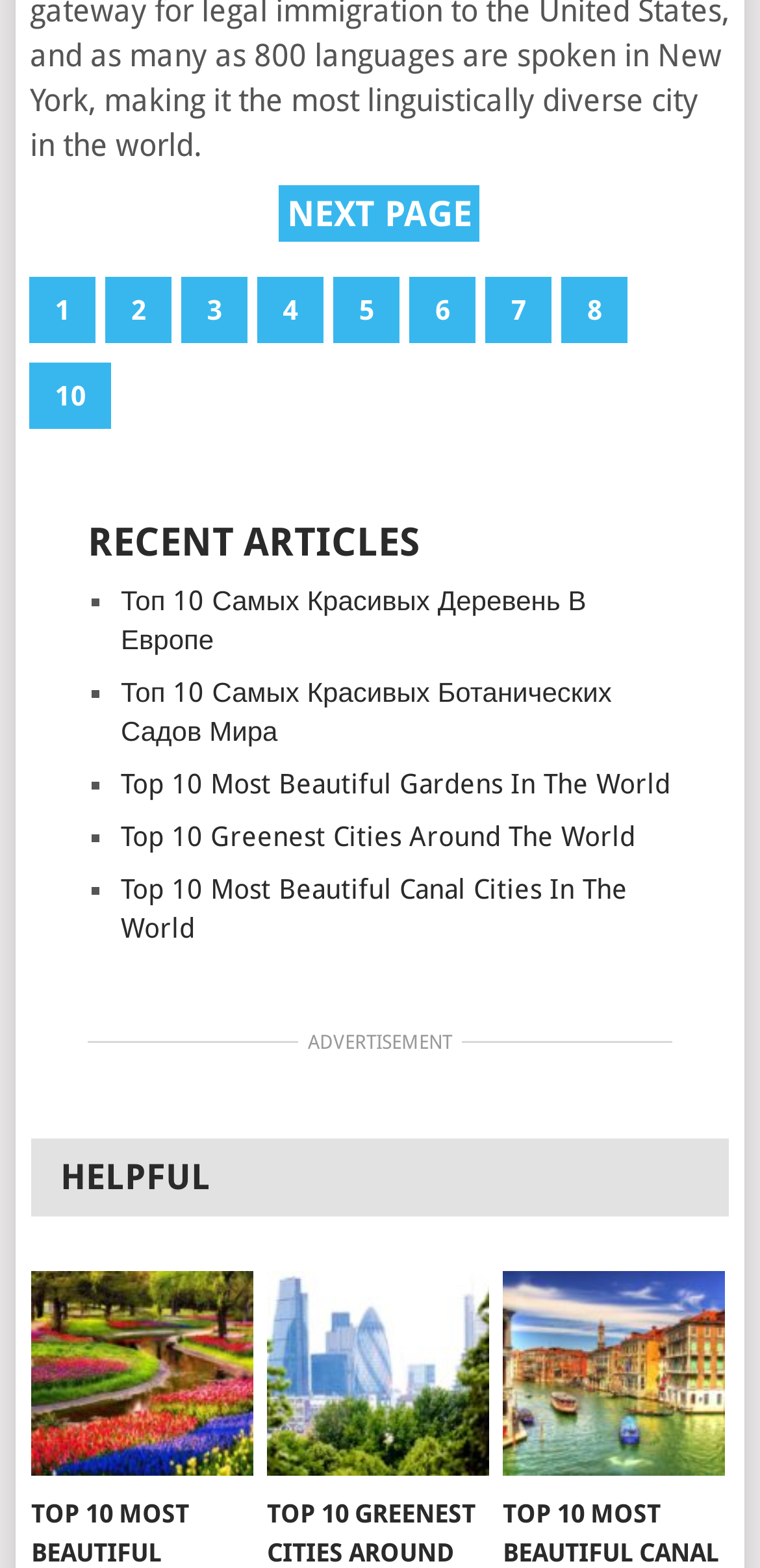Please determine the bounding box coordinates of the area that needs to be clicked to complete this task: 'go to next page'. The coordinates must be four float numbers between 0 and 1, formatted as [left, top, right, bottom].

[0.368, 0.118, 0.632, 0.154]